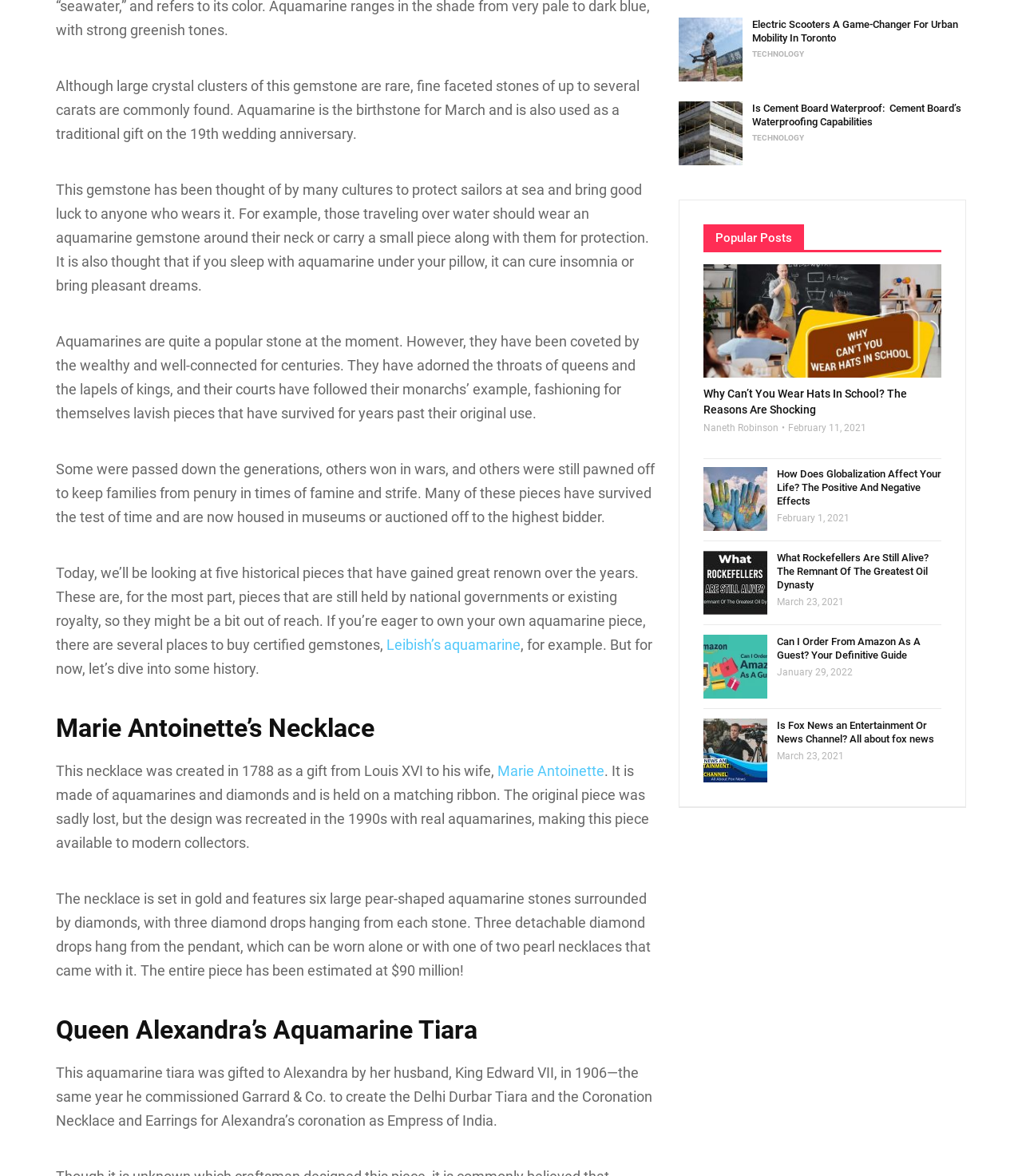Using the element description: "Technology", determine the bounding box coordinates for the specified UI element. The coordinates should be four float numbers between 0 and 1, [left, top, right, bottom].

[0.736, 0.041, 0.787, 0.051]